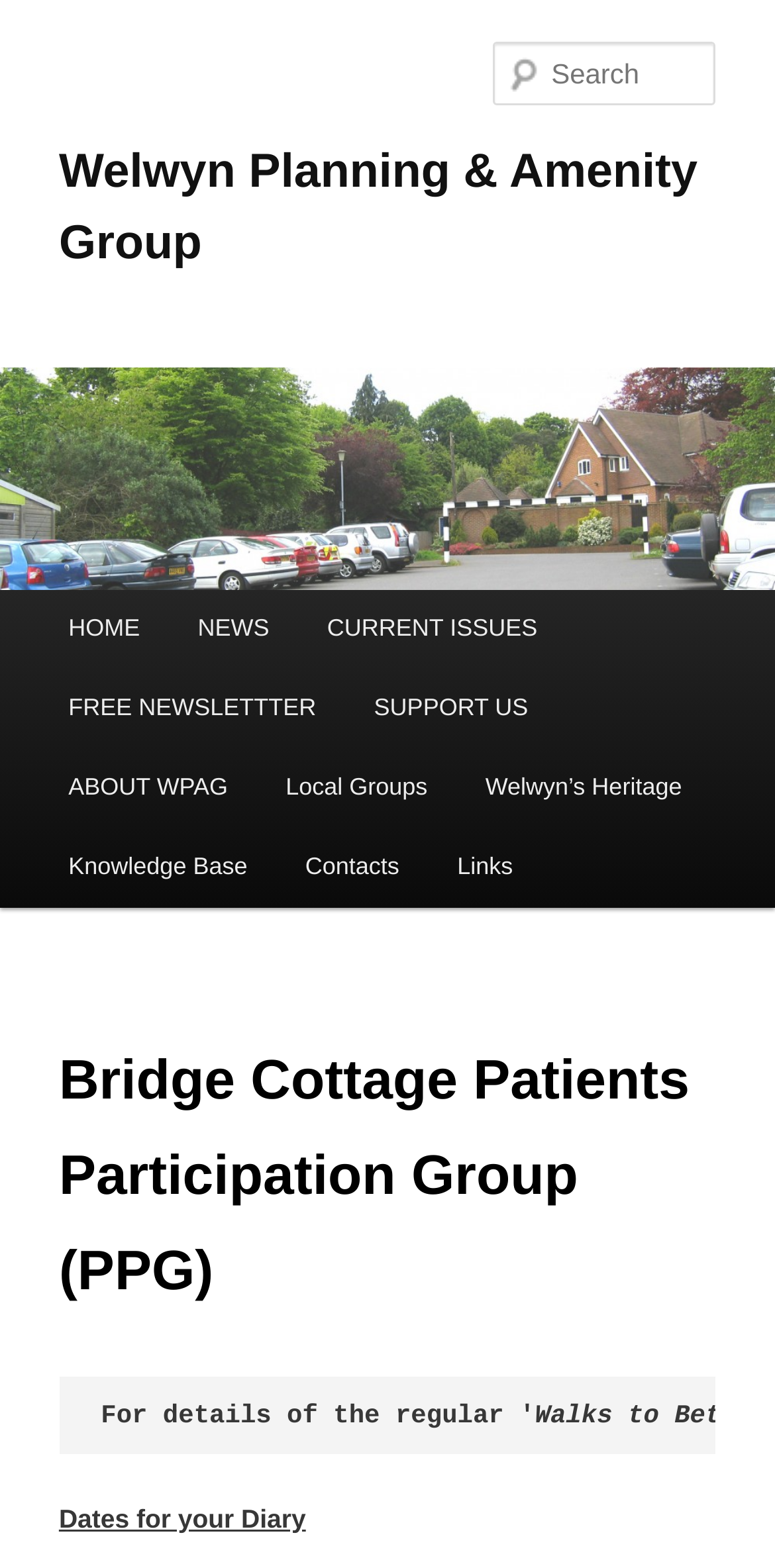Please find the top heading of the webpage and generate its text.

Welwyn Planning & Amenity Group